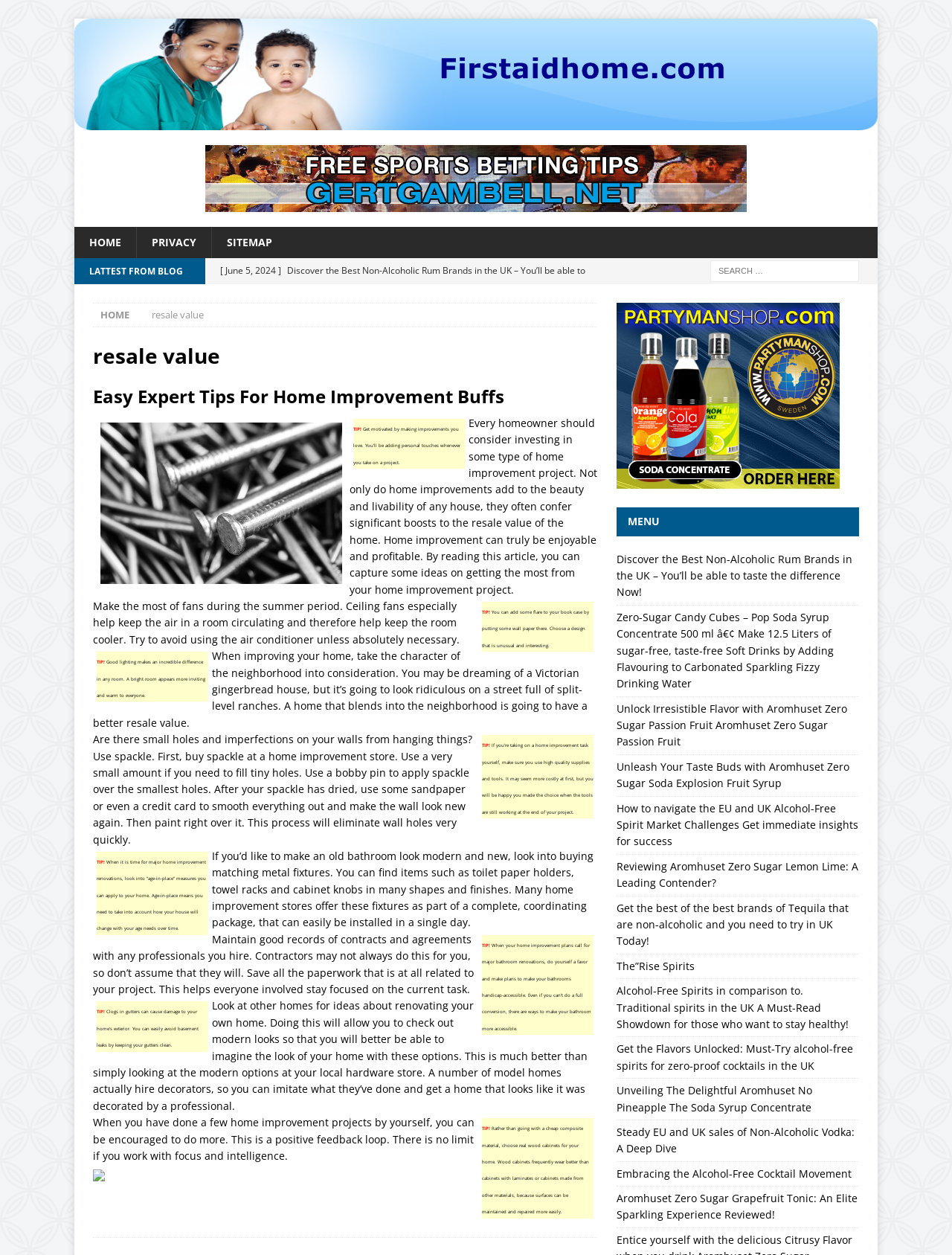Articulate a complete and detailed caption of the webpage elements.

The webpage is about home improvement and resale value, with a focus on providing tips and advice for homeowners. At the top of the page, there is a logo and a navigation menu with links to "HOME", "PRIVACY", and "SITEMAP". Below this, there is a heading that reads "LATTEST FROM BLOG" and a series of links to articles with titles such as "Discover the Best Non-Alcoholic Rum Brands in the UK" and "Unleash Your Taste Buds with Aromhuset Zero Sugar Soda Explosion Fruit Syrup".

The main content of the page is divided into sections, each with a heading and a series of paragraphs and images. The first section is titled "Easy Expert Tips For Home Improvement Buffs" and provides advice on how to get motivated to start a home improvement project. The section includes a heading, a link to the article, and an image.

The rest of the page is dedicated to providing tips and advice on various home improvement topics, including how to add value to your home, how to make the most of fans during the summer, and how to improve lighting in a room. Each section includes a heading, a series of paragraphs, and sometimes an image or a link to a related article.

On the right-hand side of the page, there is a sidebar with a search box and a series of links to other articles and resources, including "Partymanshop.com – Classic Soda Concentrate" and "MENU". The sidebar also includes a series of links to articles with titles such as "Reviewing Aromhuset Zero Sugar Lemon Lime: A Leading Contender?" and "Get the best of the best brands of Tequila that are non-alcoholic and you need to try in UK Today!".

Overall, the webpage is designed to provide helpful tips and advice to homeowners who are looking to improve their homes and increase their resale value.